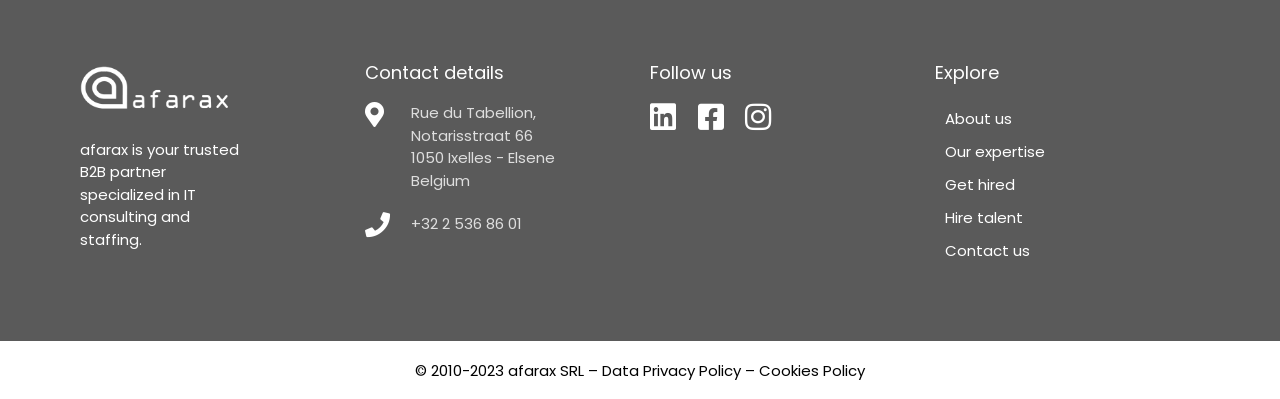What is afarax specialized in?
Analyze the image and deliver a detailed answer to the question.

Based on the StaticText element with the text 'afarax is your trusted B2B partner specialized in IT consulting and staffing.', we can infer that afarax is specialized in IT consulting and staffing.